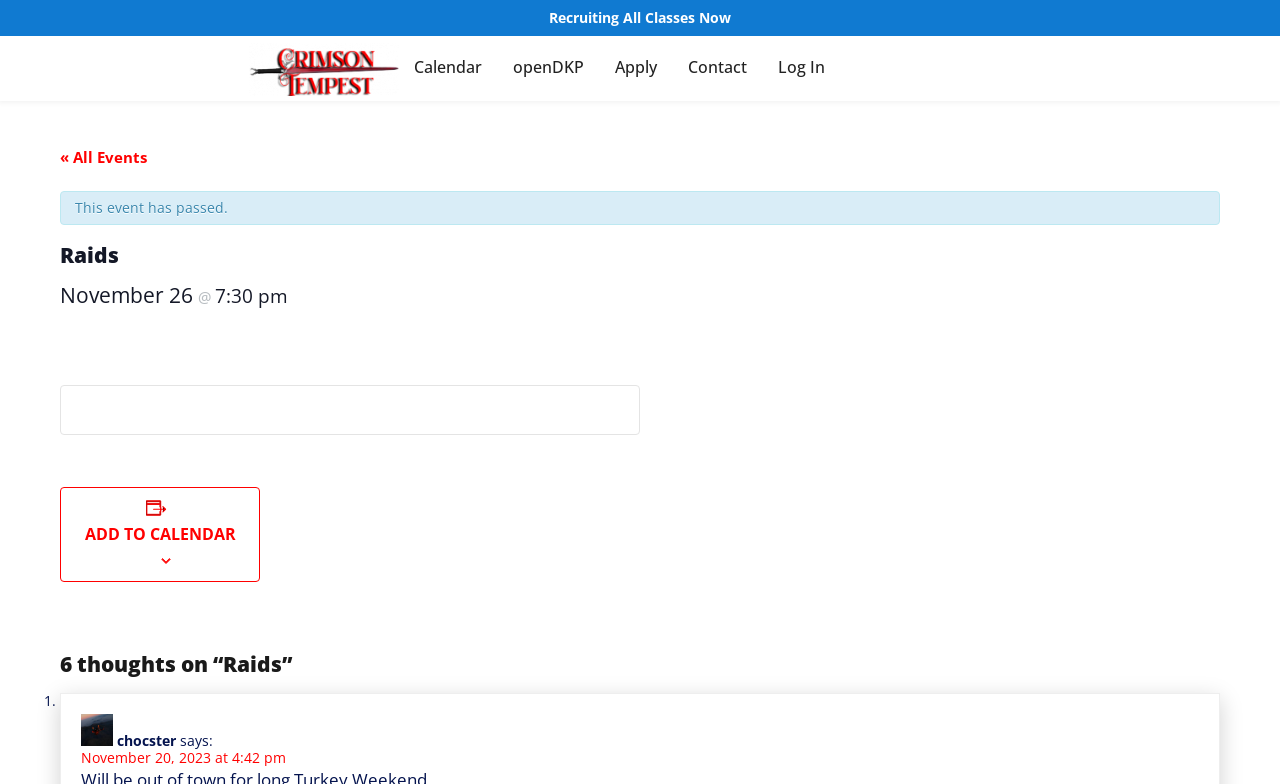Pinpoint the bounding box coordinates of the clickable area needed to execute the instruction: "Go to the about page". The coordinates should be specified as four float numbers between 0 and 1, i.e., [left, top, right, bottom].

None